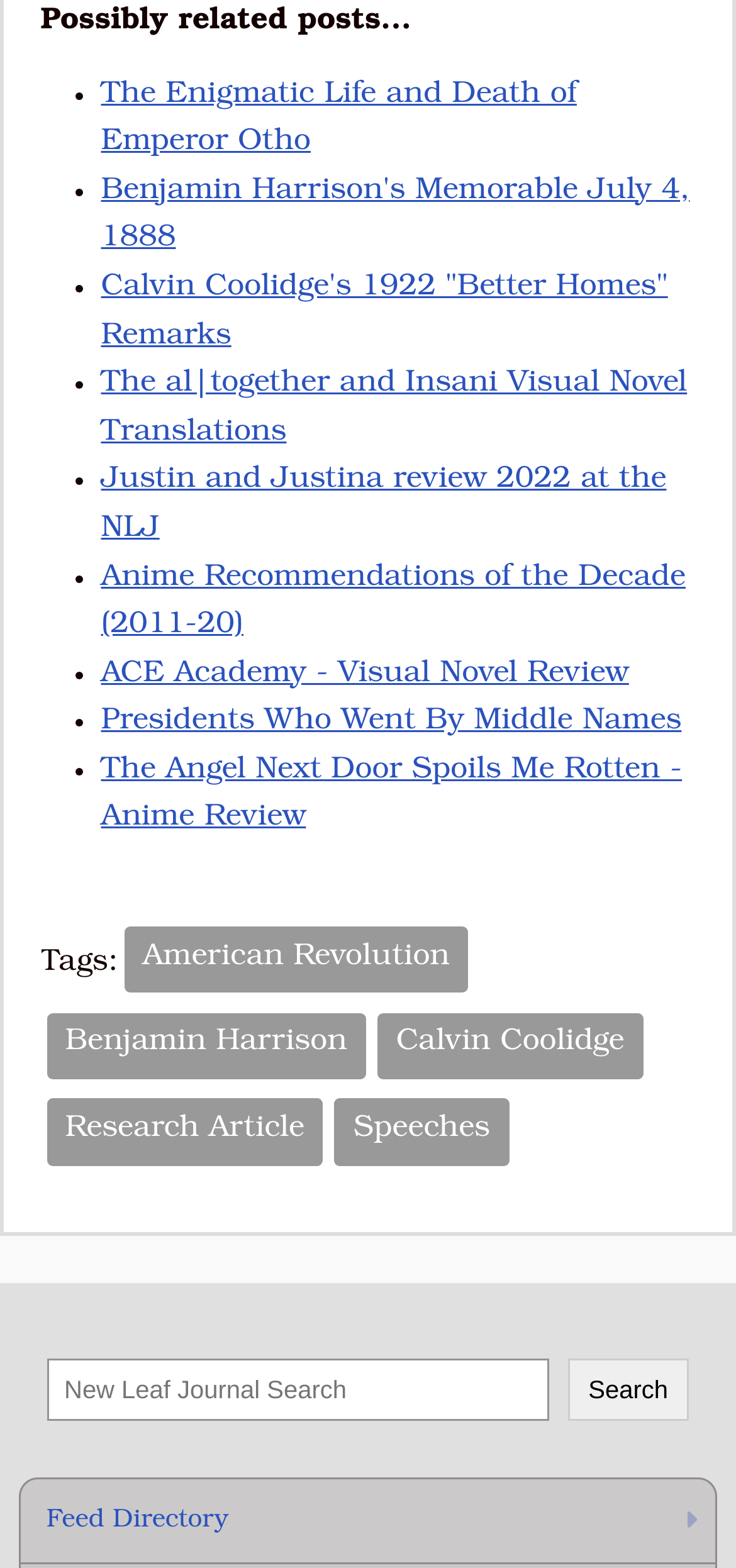Find the coordinates for the bounding box of the element with this description: "Llorix One Lite".

None